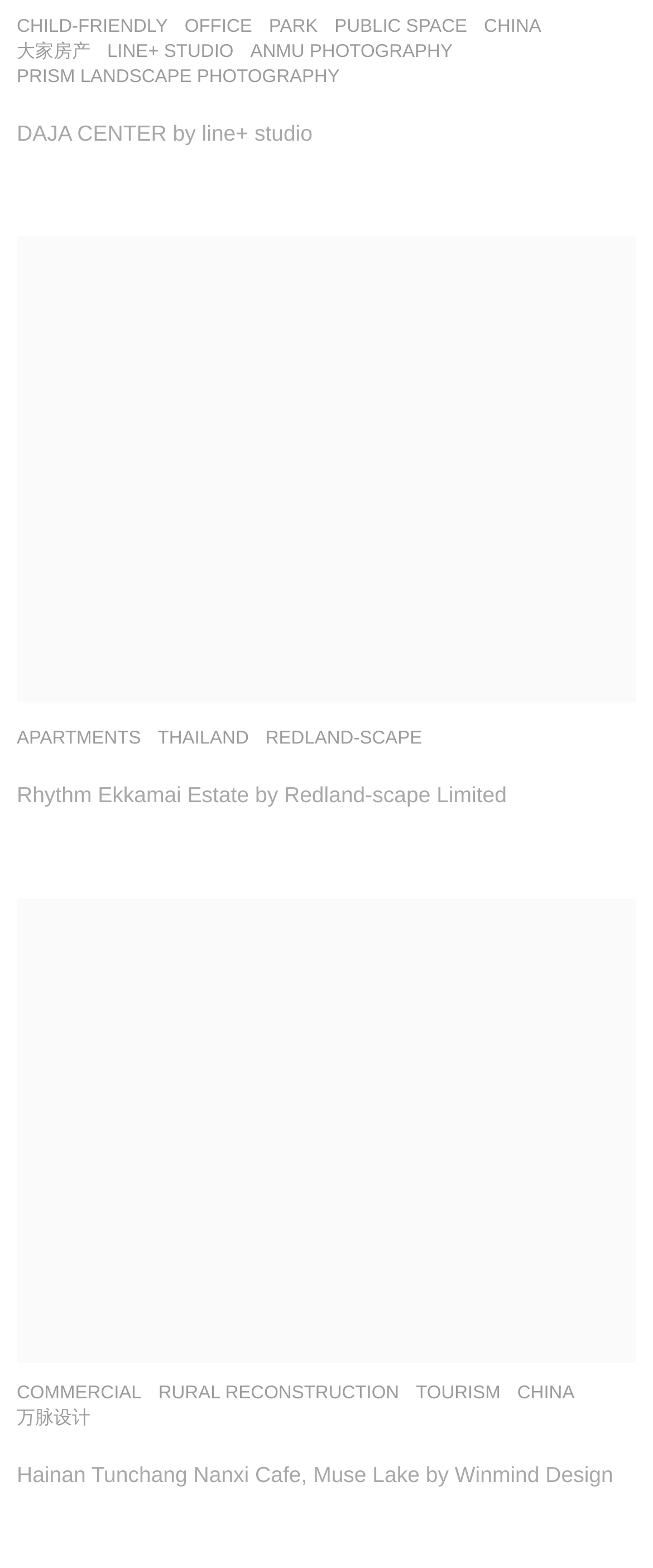Locate the bounding box coordinates of the element I should click to achieve the following instruction: "Visit DAJA CENTER by line+ studio".

[0.026, 0.076, 0.479, 0.092]